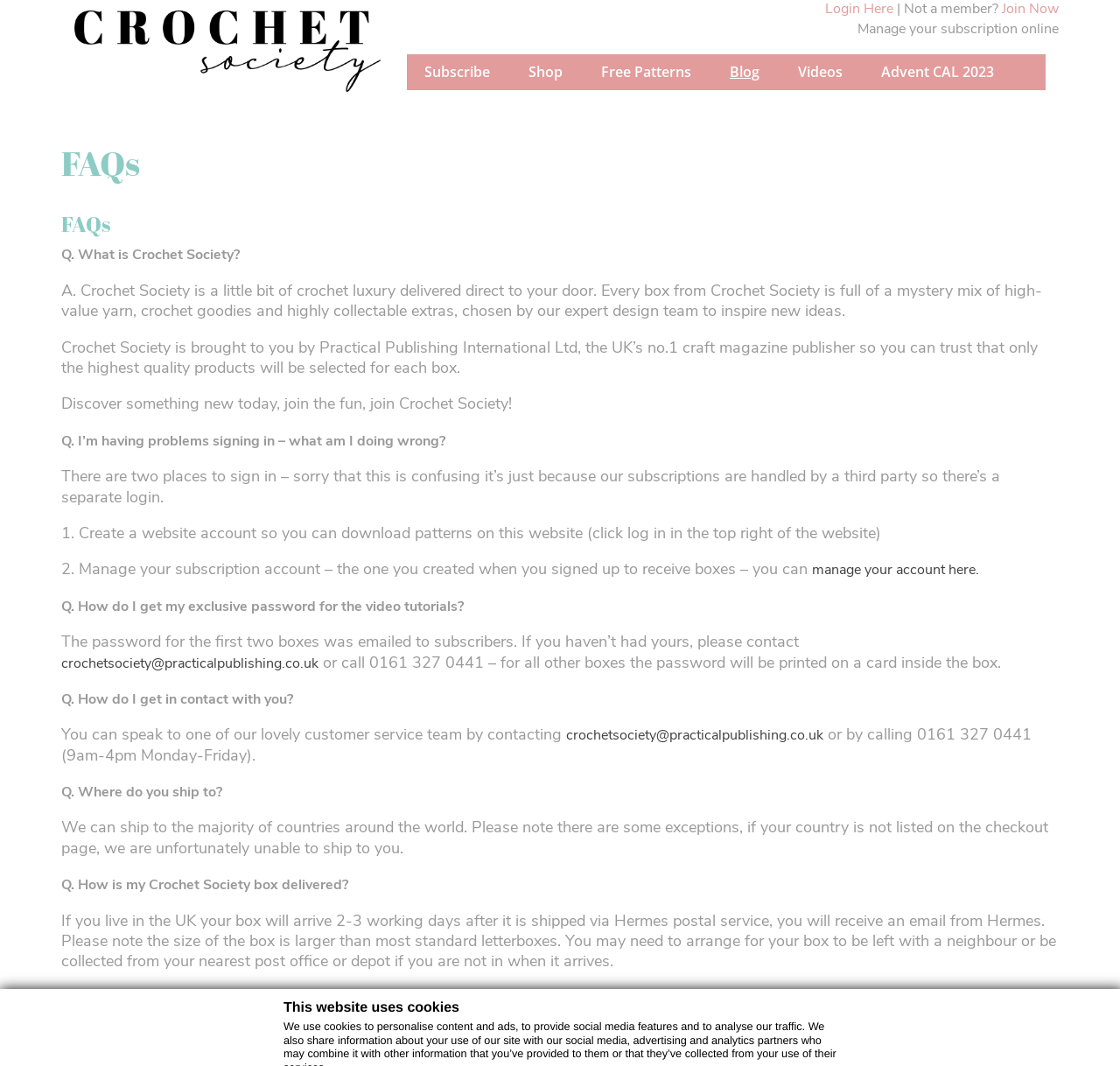Locate the bounding box coordinates of the area to click to fulfill this instruction: "Click on Shop". The bounding box should be presented as four float numbers between 0 and 1, in the order [left, top, right, bottom].

[0.456, 0.051, 0.518, 0.085]